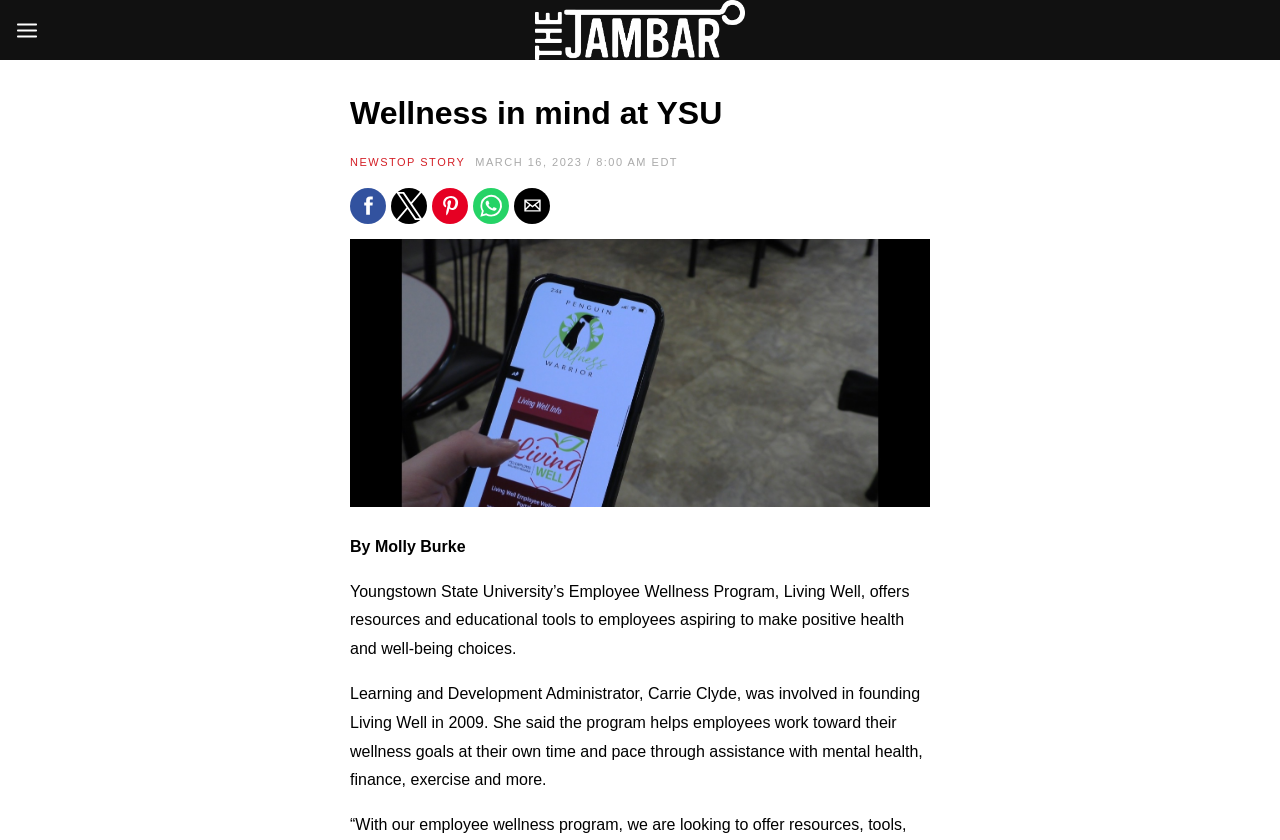Can you show the bounding box coordinates of the region to click on to complete the task described in the instruction: "Read the news"?

[0.273, 0.186, 0.304, 0.2]